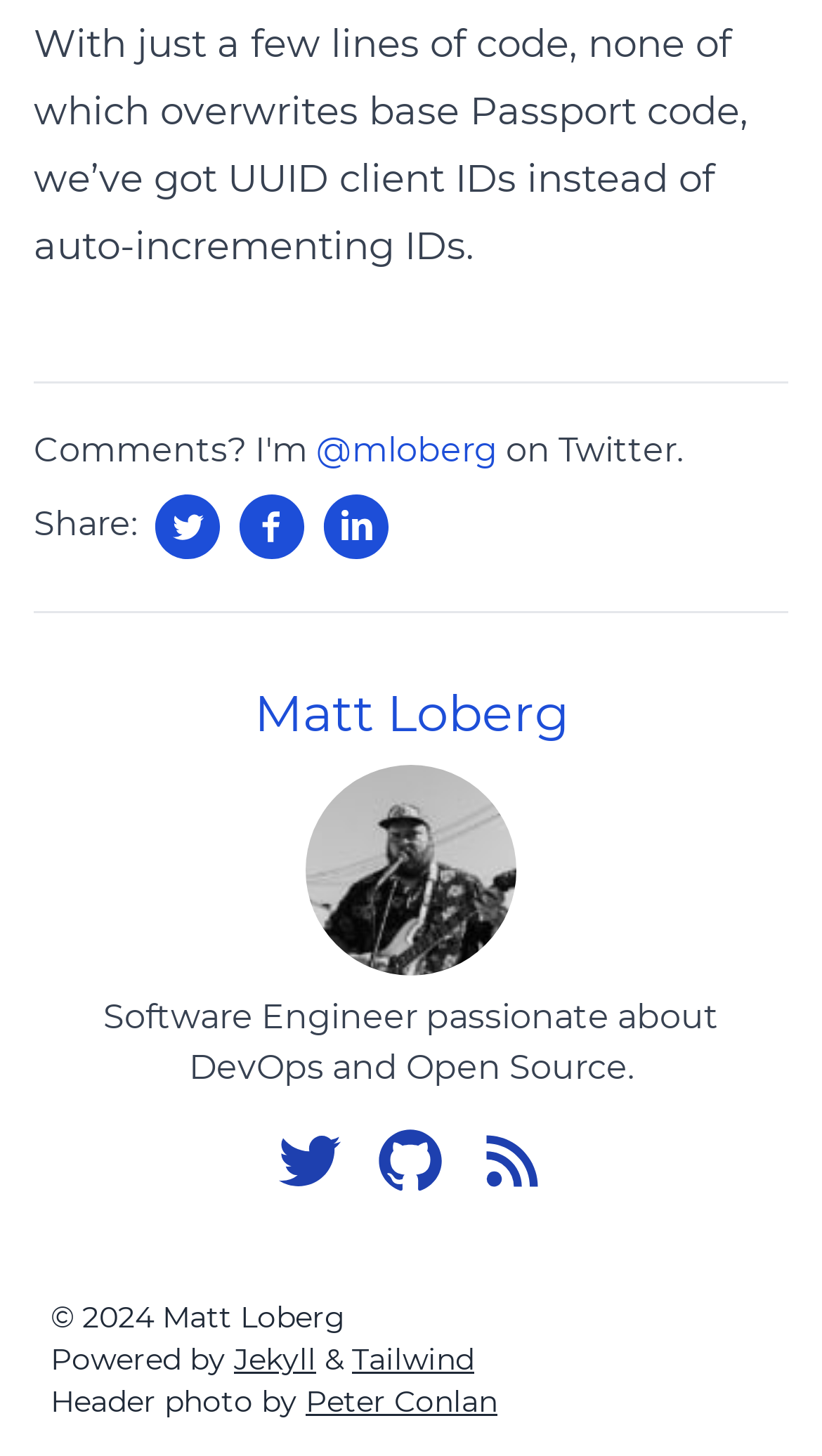Identify the bounding box coordinates of the element to click to follow this instruction: 'Follow Matt Loberg on Twitter'. Ensure the coordinates are four float values between 0 and 1, provided as [left, top, right, bottom].

[0.336, 0.782, 0.418, 0.809]